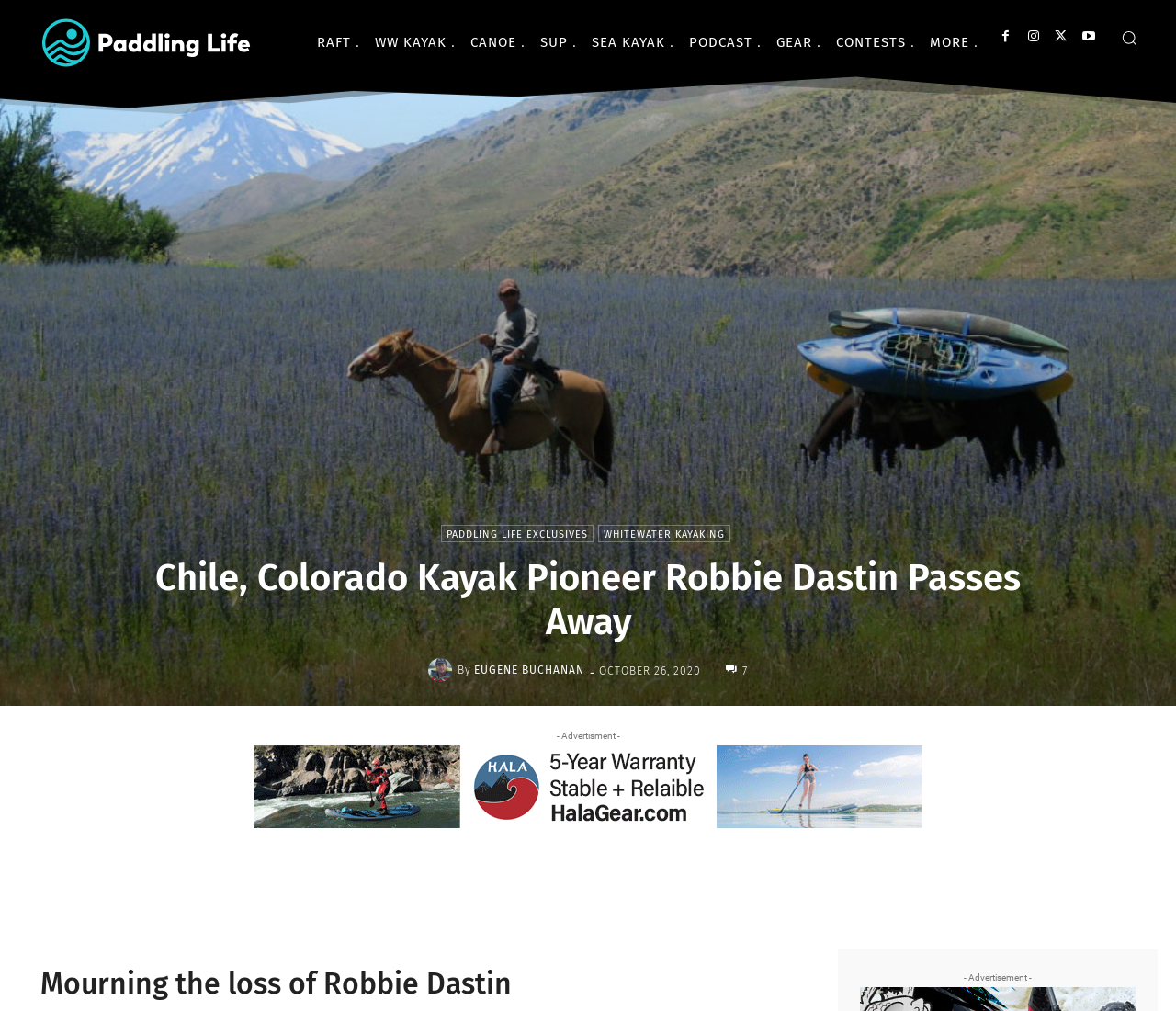Determine the bounding box for the described HTML element: "Paddling Life Exclusives". Ensure the coordinates are four float numbers between 0 and 1 in the format [left, top, right, bottom].

[0.375, 0.519, 0.505, 0.536]